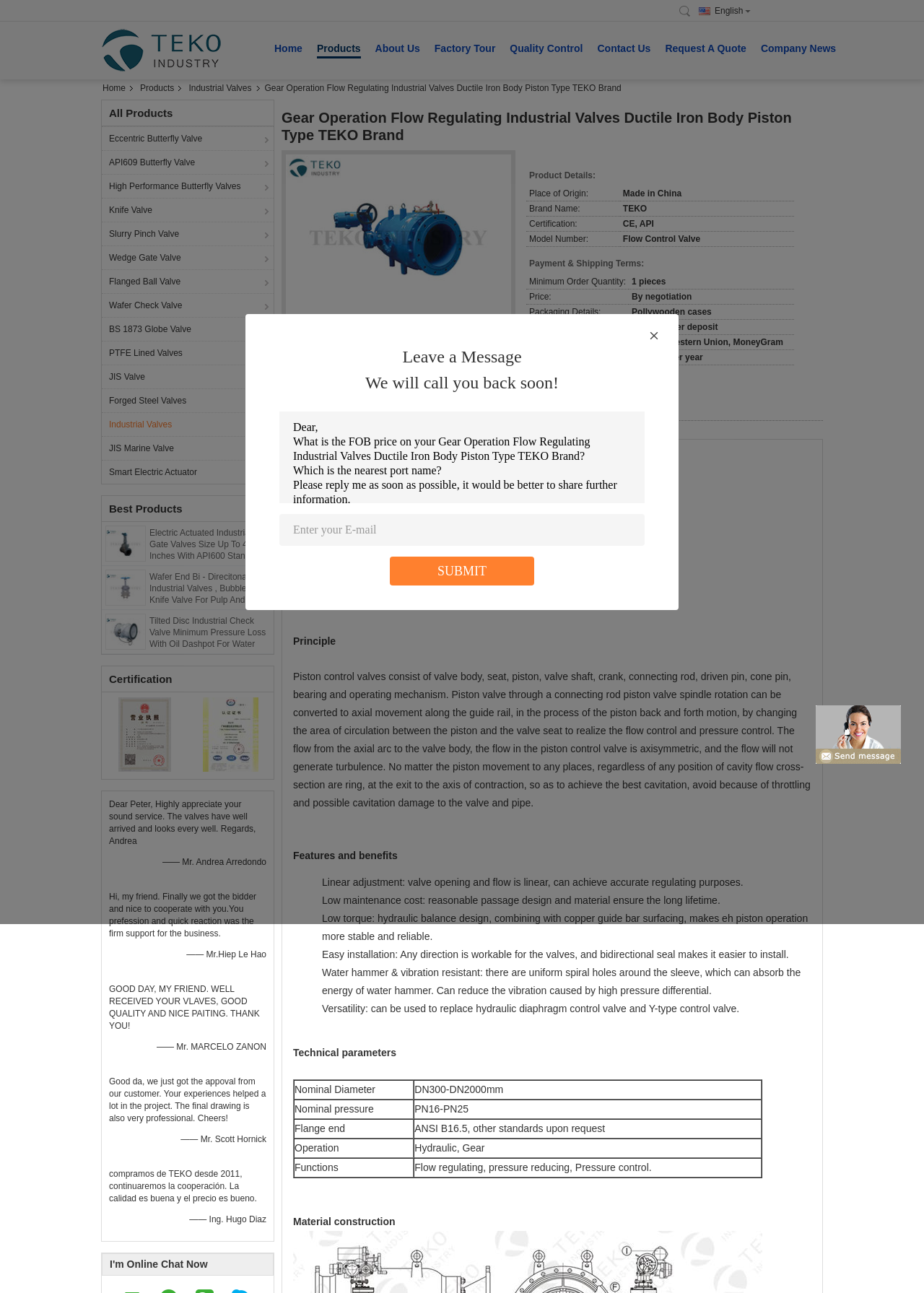Identify the bounding box of the UI component described as: "About Us".

None